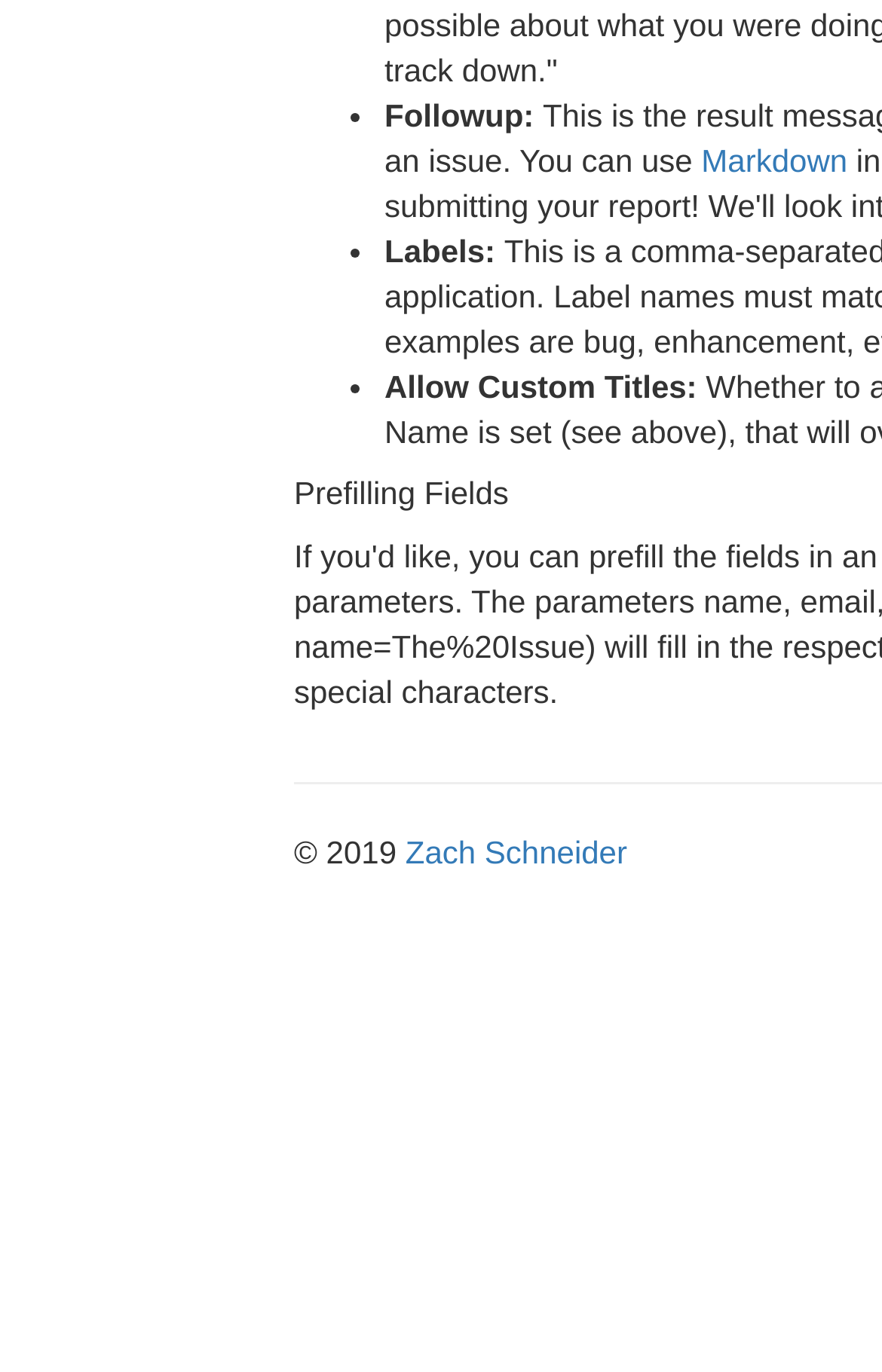Reply to the question with a single word or phrase:
What is the third item in the list?

Allow Custom Titles: